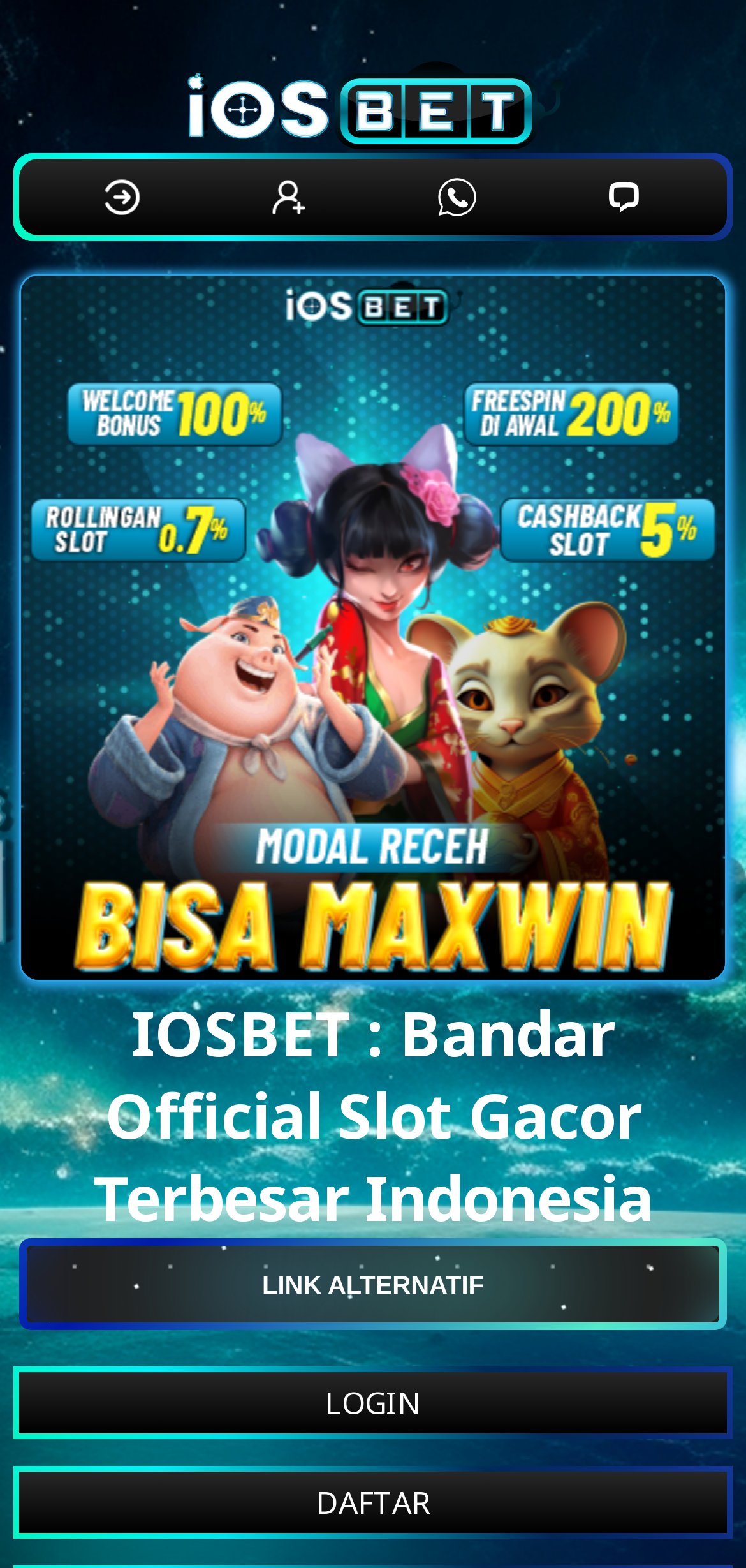What is the logo of the website?
Using the image, provide a concise answer in one word or a short phrase.

iosbet